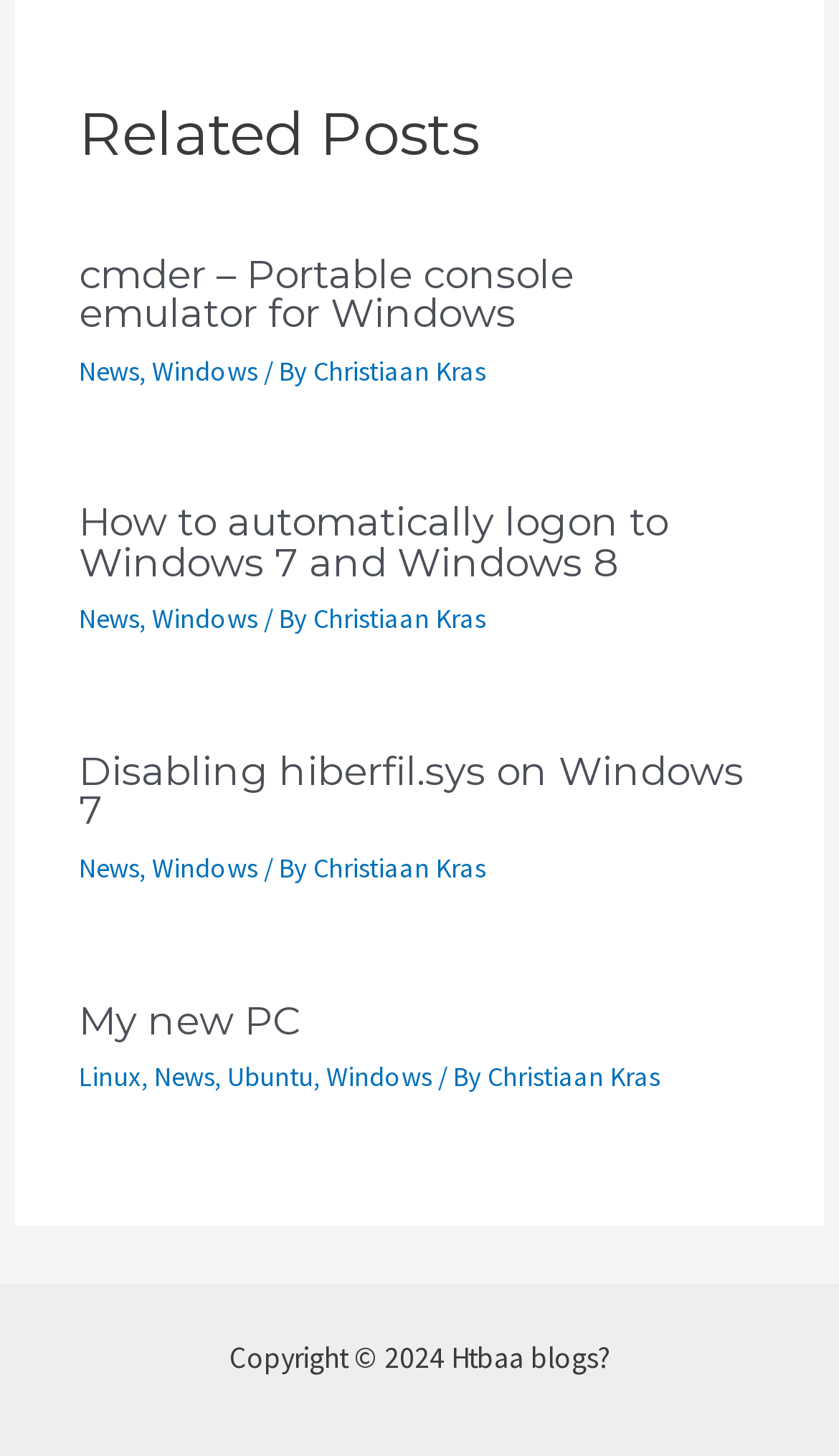What is the copyright year mentioned at the bottom of the page?
Please respond to the question thoroughly and include all relevant details.

I found the copyright year by looking at the static text element with the text 'Copyright © 2024 Htbaa blogs?' at the bottom of the page.